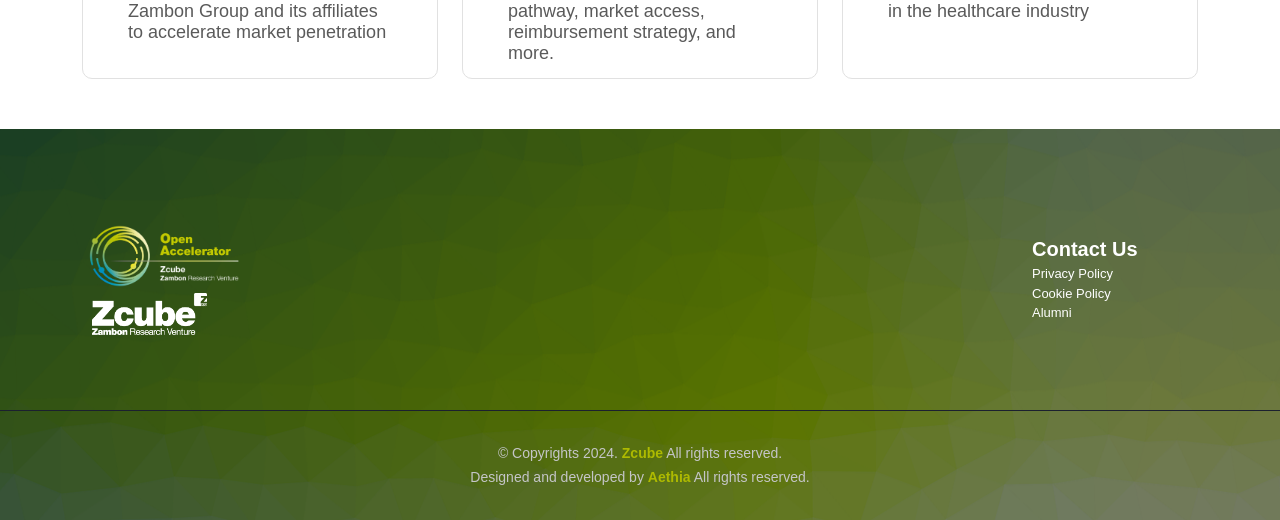What is the purpose of the 'Contact Us' link? Using the information from the screenshot, answer with a single word or phrase.

Contact